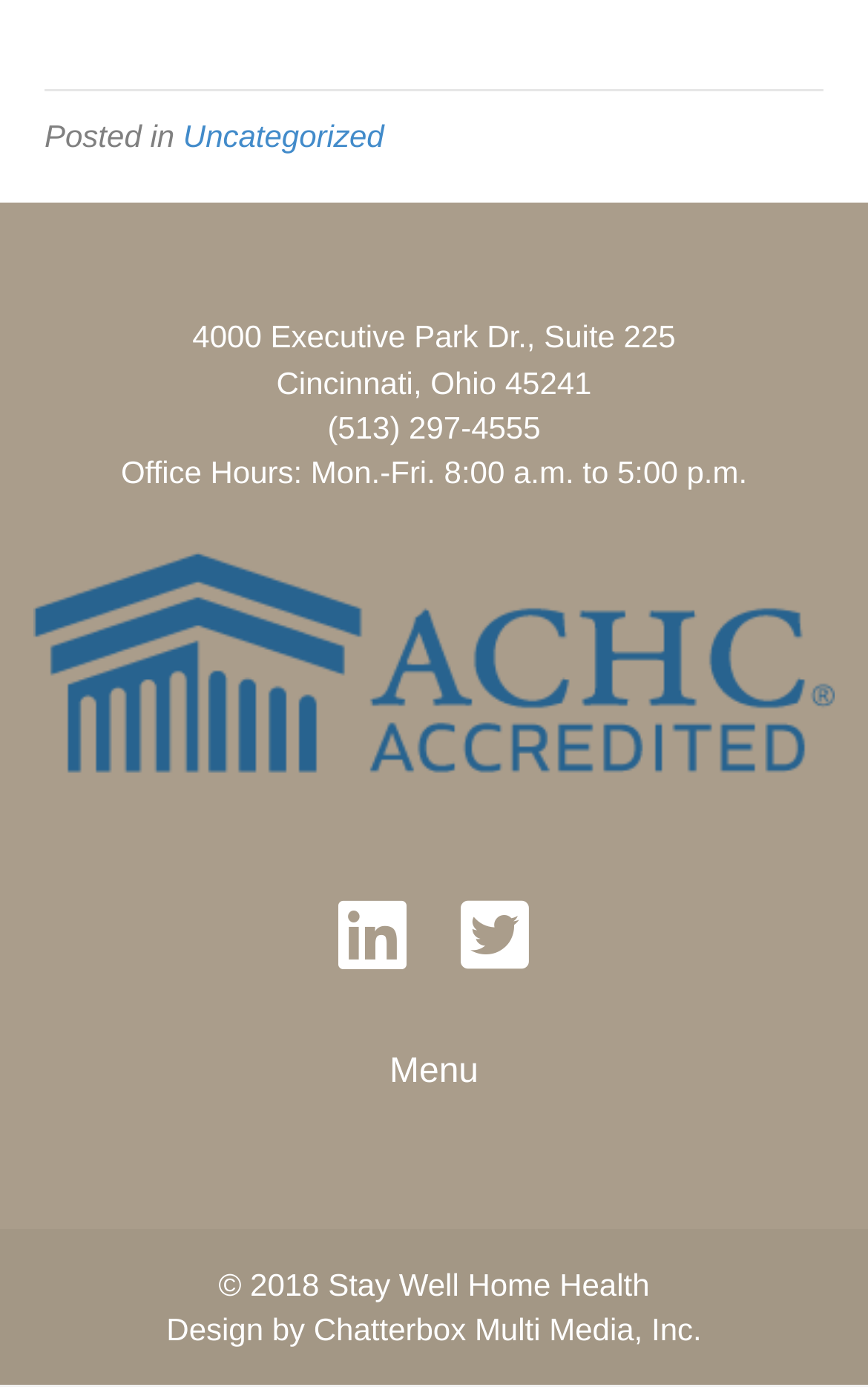Answer with a single word or phrase: 
What are the office hours of Stay Well Home Health?

Mon.-Fri. 8:00 a.m. to 5:00 p.m.